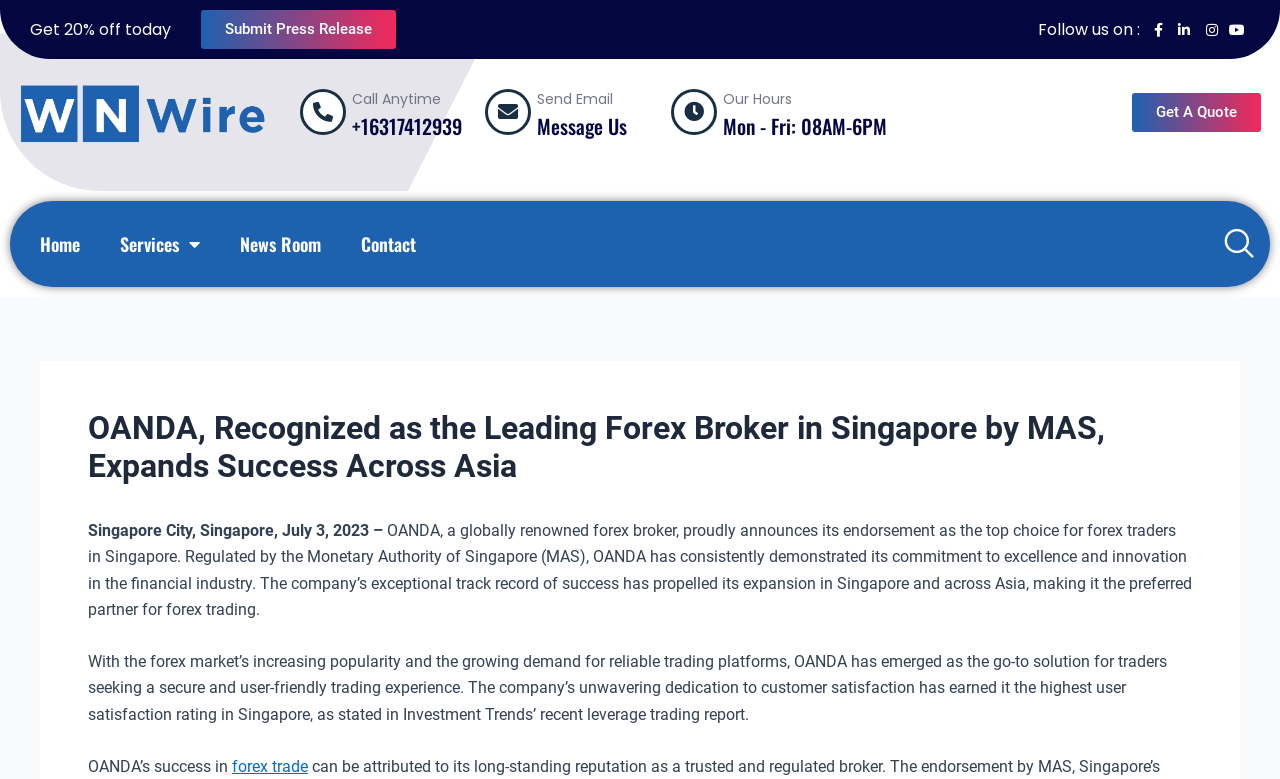What is the rating OANDA has earned in Singapore?
Make sure to answer the question with a detailed and comprehensive explanation.

According to the webpage, OANDA has earned the highest user satisfaction rating in Singapore, as stated in Investment Trends' recent leverage trading report.